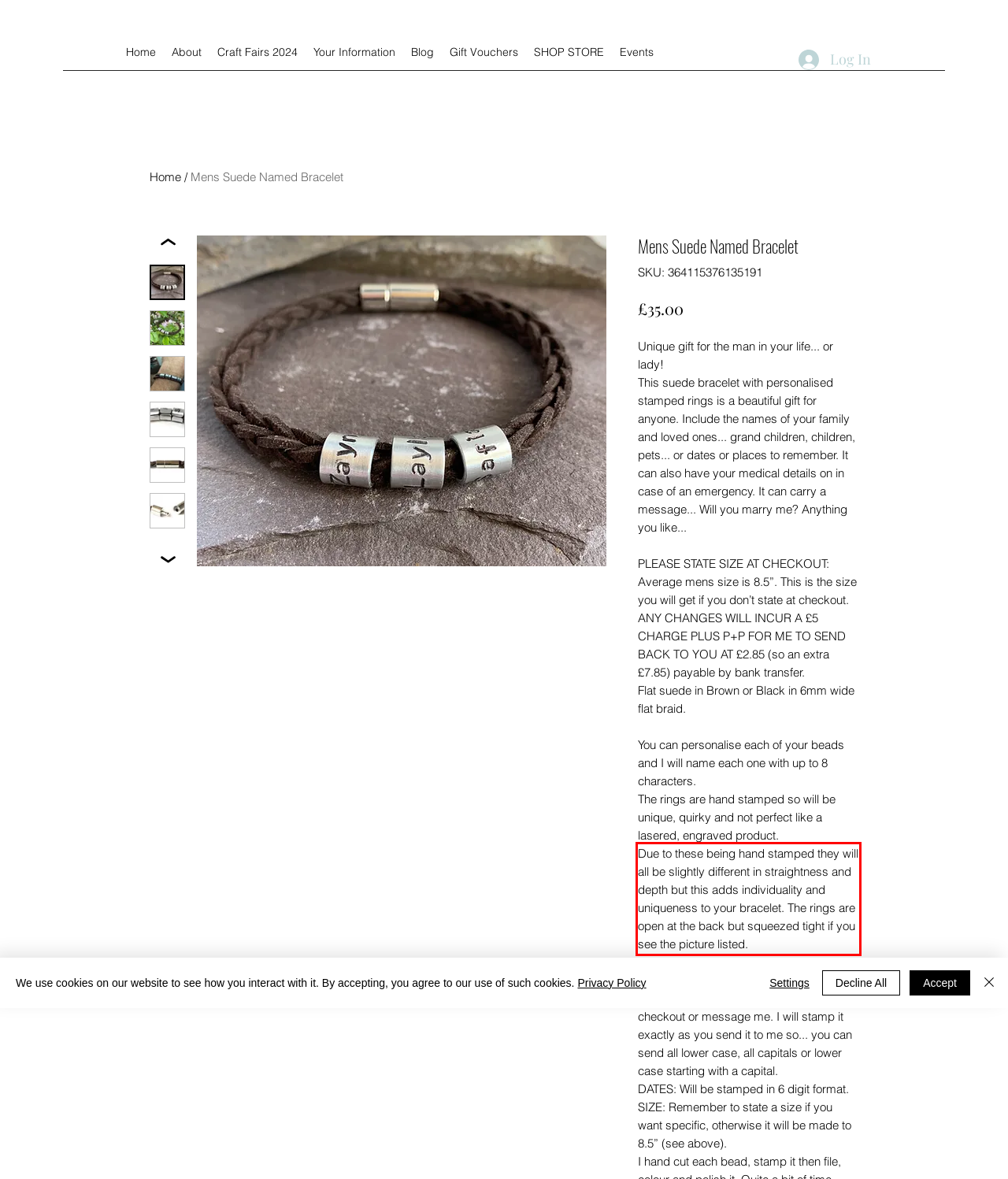Please look at the screenshot provided and find the red bounding box. Extract the text content contained within this bounding box.

Due to these being hand stamped they will all be slightly different in straightness and depth but this adds individuality and uniqueness to your bracelet. The rings are open at the back but squeezed tight if you see the picture listed.